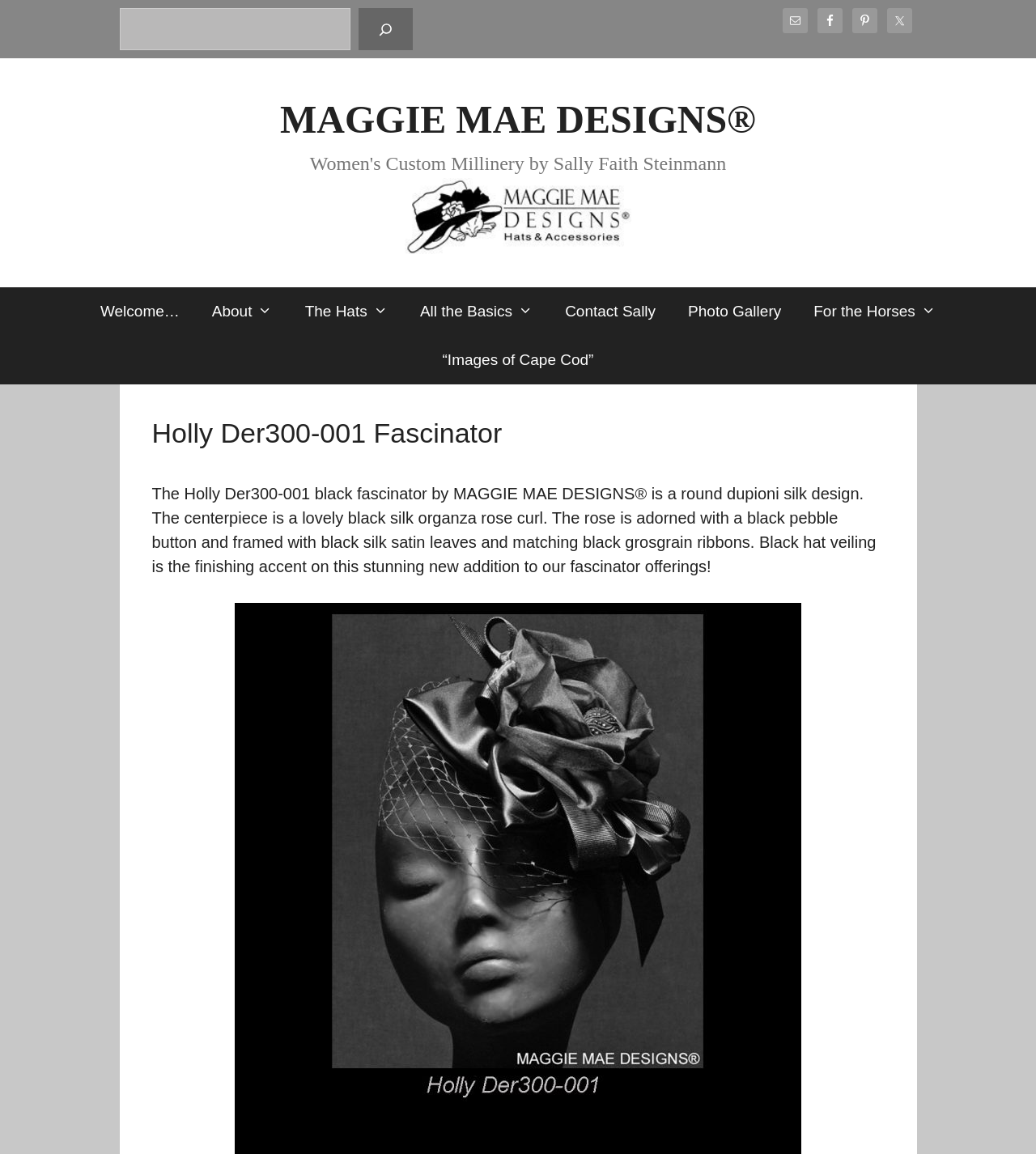What is the brand name of the fascinator?
Using the image as a reference, answer the question in detail.

I found the brand name by looking at the banner section of the webpage, where it says 'MAGGIE MAE DESIGNS' in a prominent location.